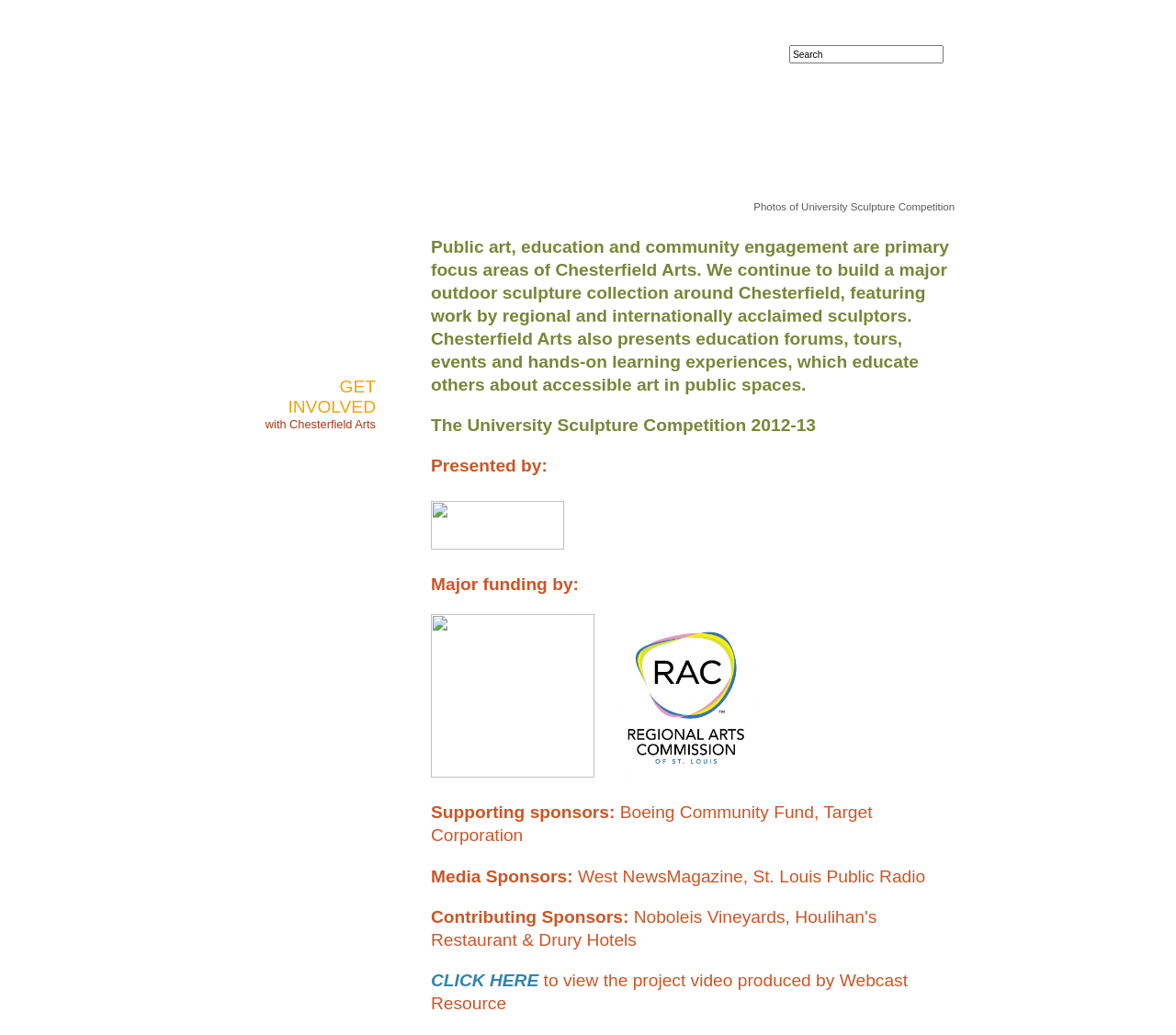Provide a short, one-word or phrase answer to the question below:
What is the purpose of the University Sculpture Competition?

To educate others about accessible art